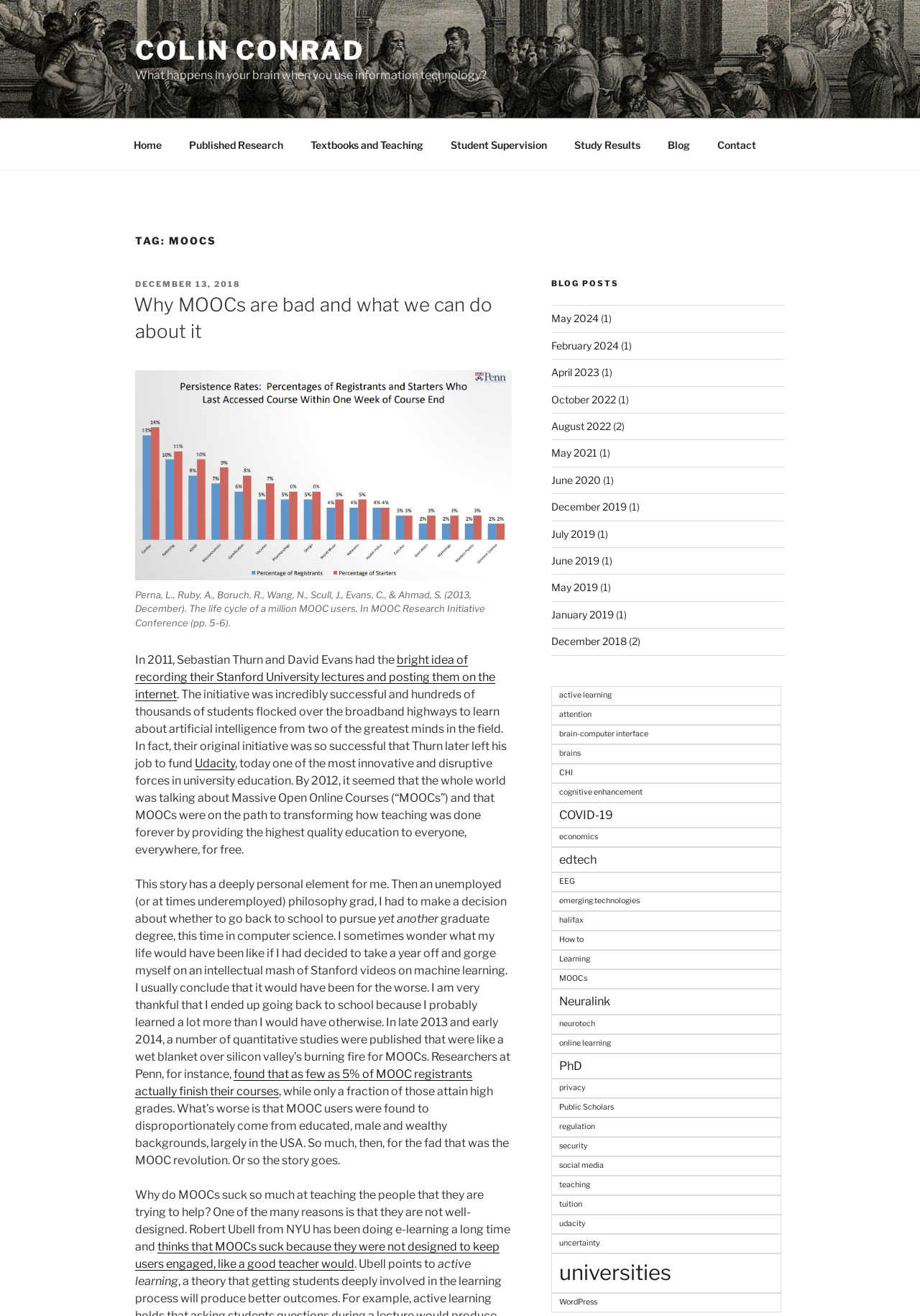Answer the question in a single word or phrase:
What is the topic of the blog post with the most items?

COVID-19